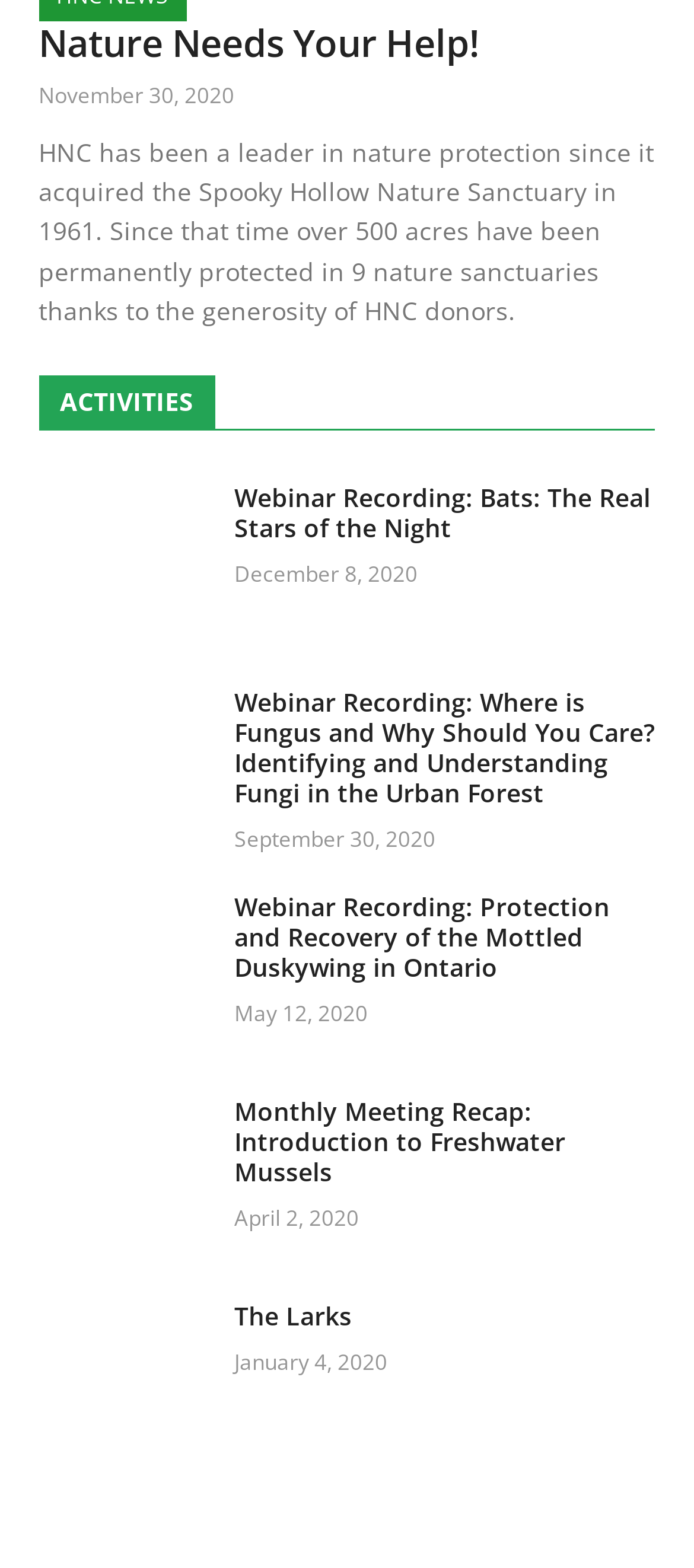Using the information in the image, could you please answer the following question in detail:
How many webinar recordings are listed?

I counted the number of webinar recordings listed on the webpage, which are 'Bats: The Real Stars of the Night', 'Where is Fungus and Why Should You Care? Identifying and Understanding Fungi in the Urban Forest', 'Protection and Recovery of the Mottled Duskywing in Ontario', and 'Monthly Meeting Recap: Introduction to Freshwater Mussels'.